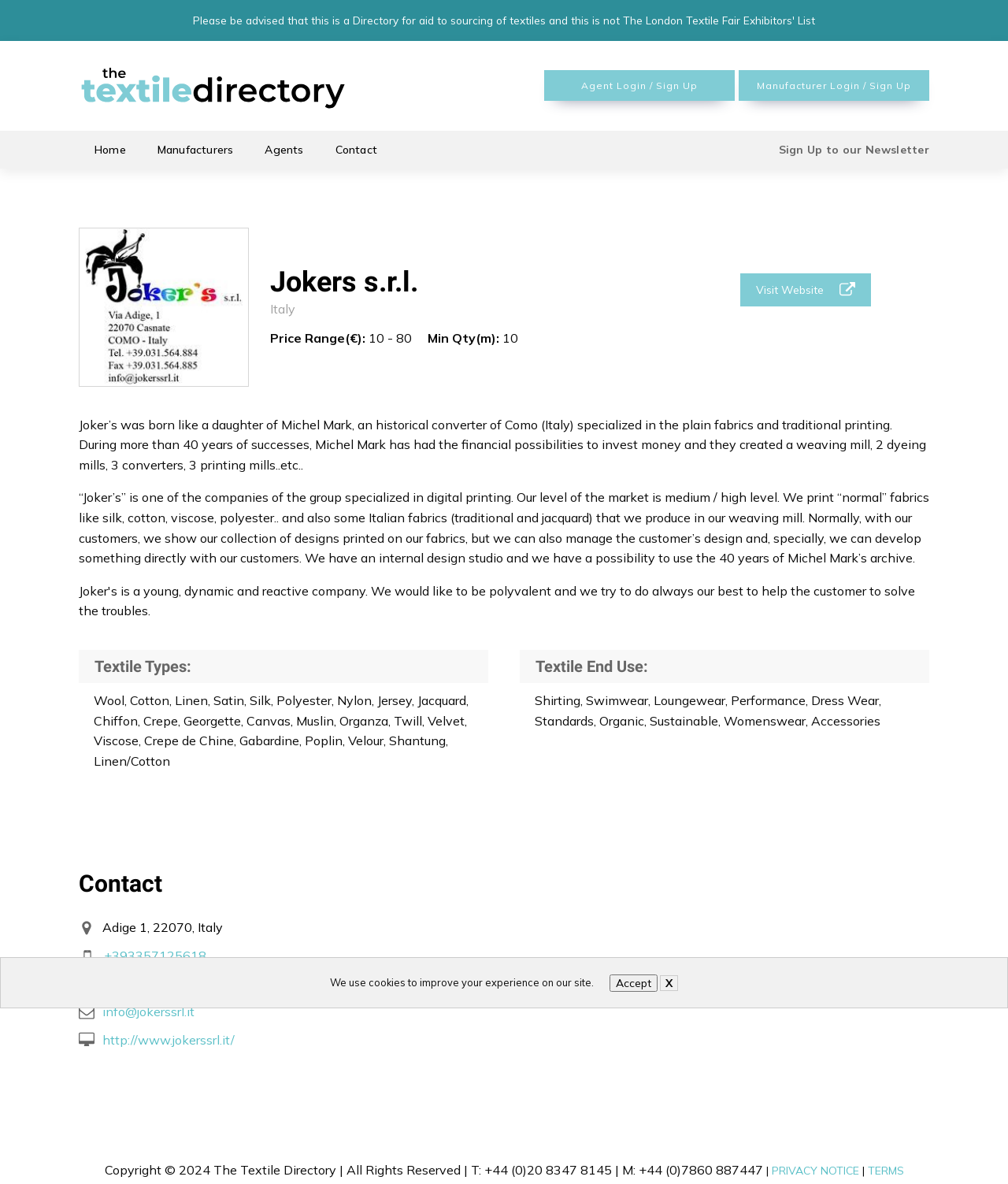Pinpoint the bounding box coordinates of the clickable area necessary to execute the following instruction: "Click on Agent Login / Sign Up". The coordinates should be given as four float numbers between 0 and 1, namely [left, top, right, bottom].

[0.54, 0.059, 0.729, 0.085]